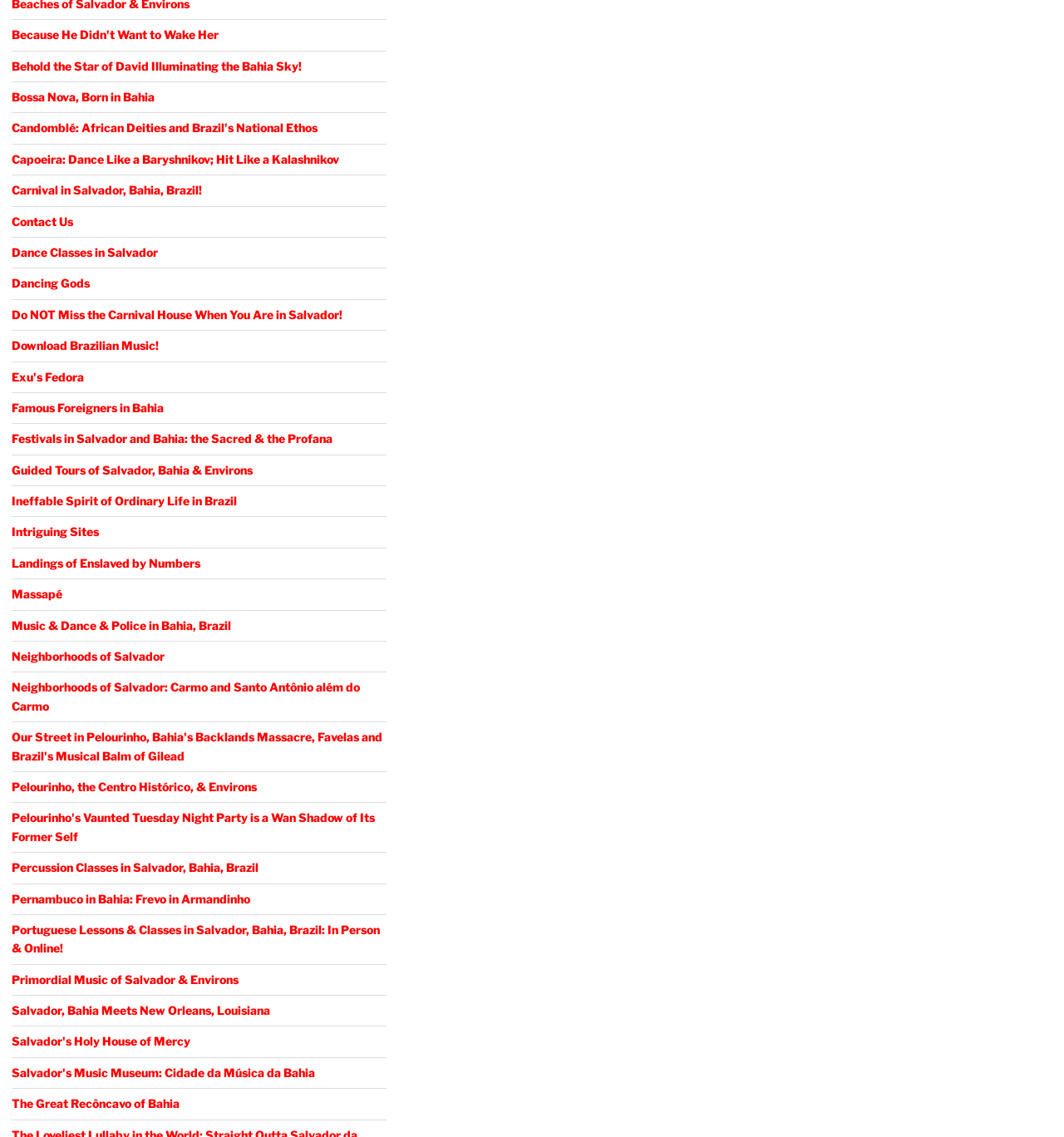Find the bounding box coordinates of the area that needs to be clicked in order to achieve the following instruction: "Read about 'Salvador, Bahia Meets New Orleans, Louisiana'". The coordinates should be specified as four float numbers between 0 and 1, i.e., [left, top, right, bottom].

[0.011, 0.882, 0.254, 0.895]